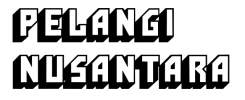What is the theme of the featured article?
Provide an in-depth answer to the question, covering all aspects.

According to the caption, the image is related to an article about Holland, a pioneering openly gay K-pop idol, which suggests that the theme of the article is about Holland's identity and experiences as an openly gay K-pop idol.